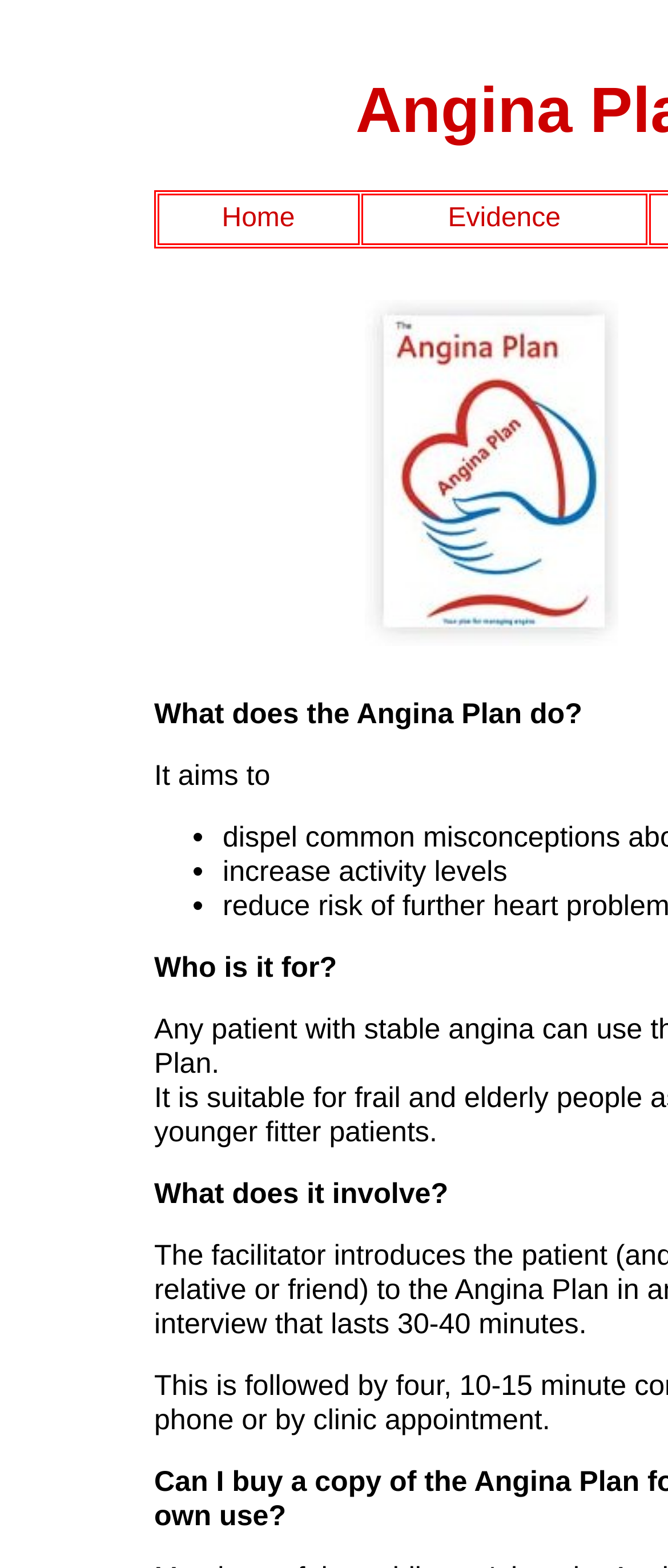Provide the bounding box coordinates for the UI element described in this sentence: "Home". The coordinates should be four float values between 0 and 1, i.e., [left, top, right, bottom].

[0.332, 0.13, 0.442, 0.149]